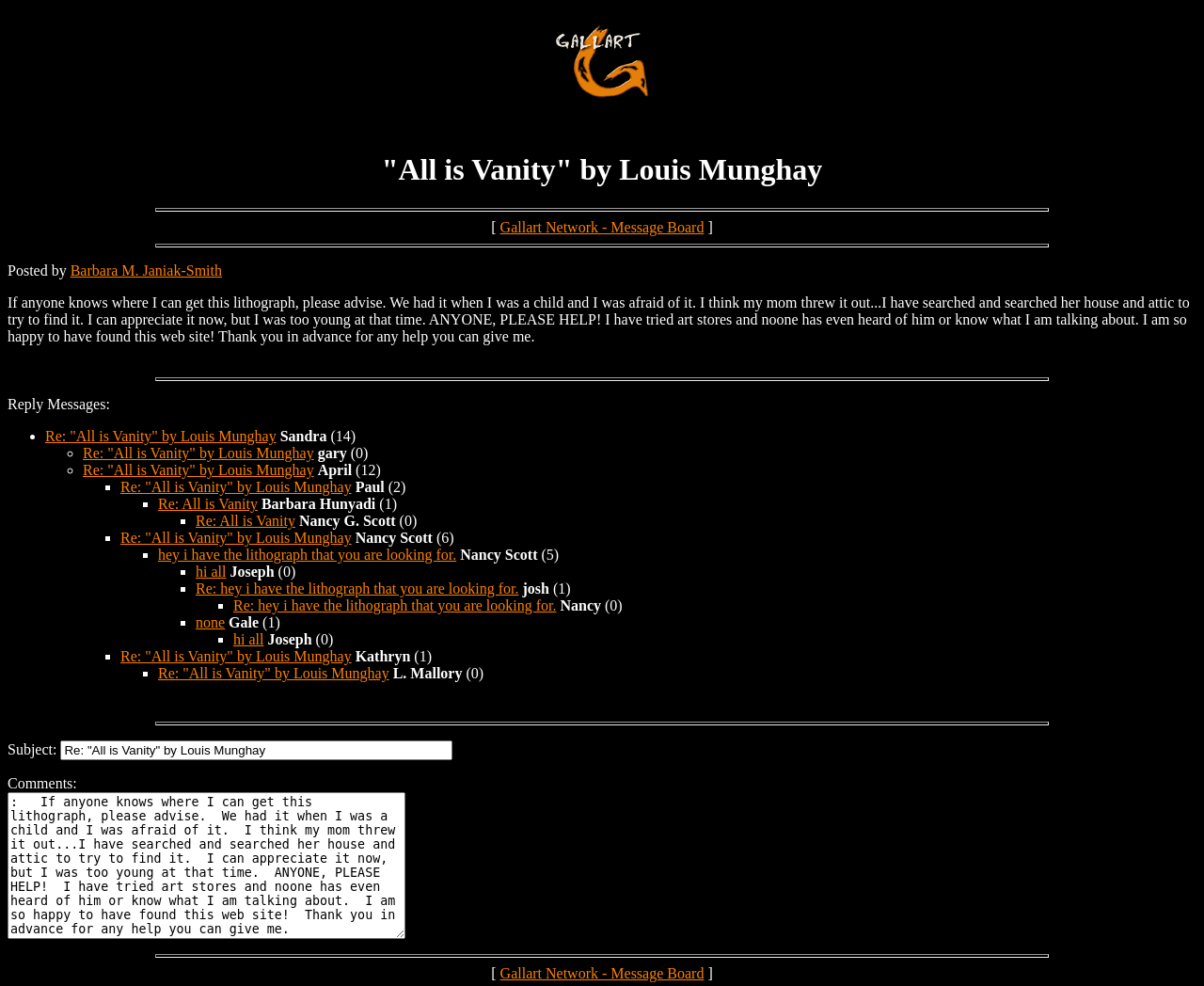Please respond in a single word or phrase: 
Who posted the message?

Barbara M. Janiak-Smith